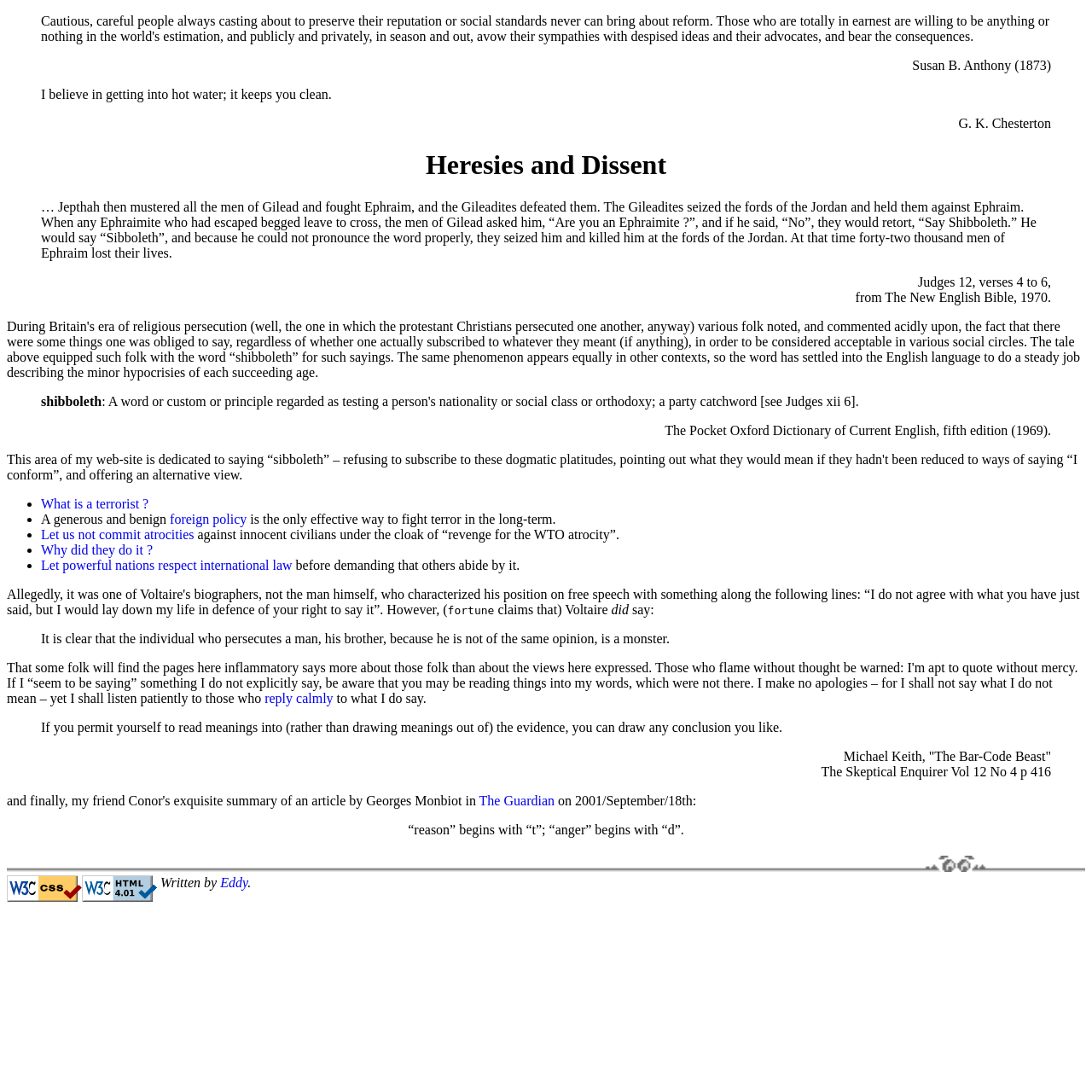Please answer the following question using a single word or phrase: 
What is the source of the quote about reason and anger?

The Guardian